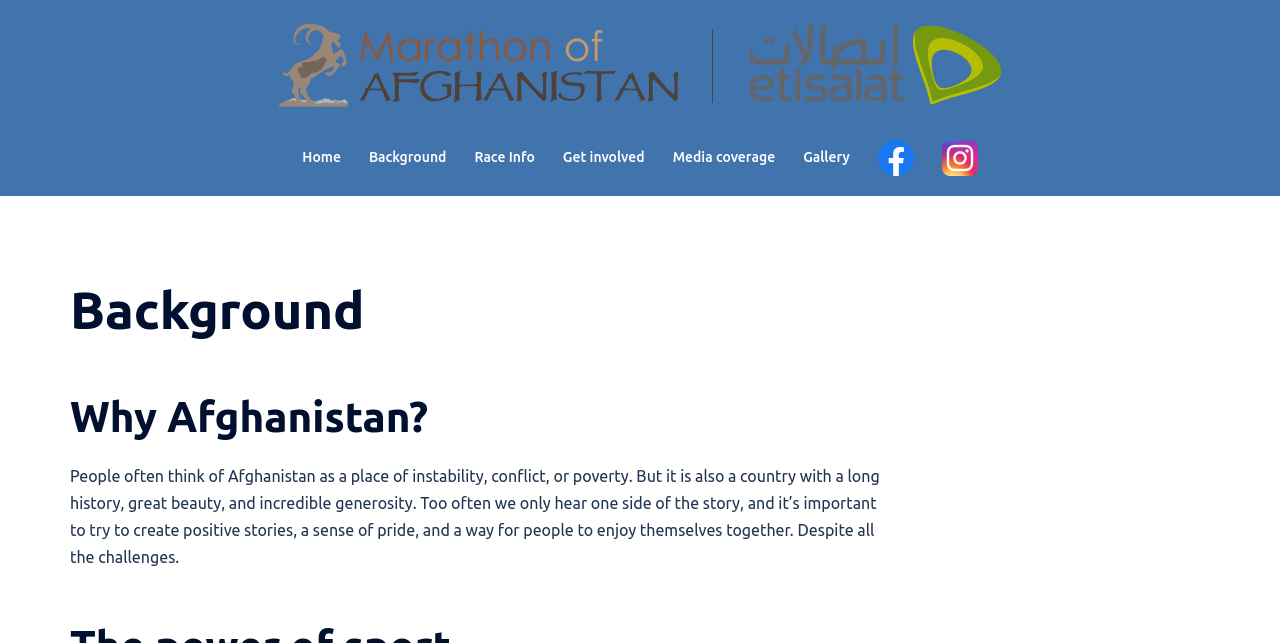Please provide a one-word or phrase answer to the question: 
What is the country being referred to?

Afghanistan